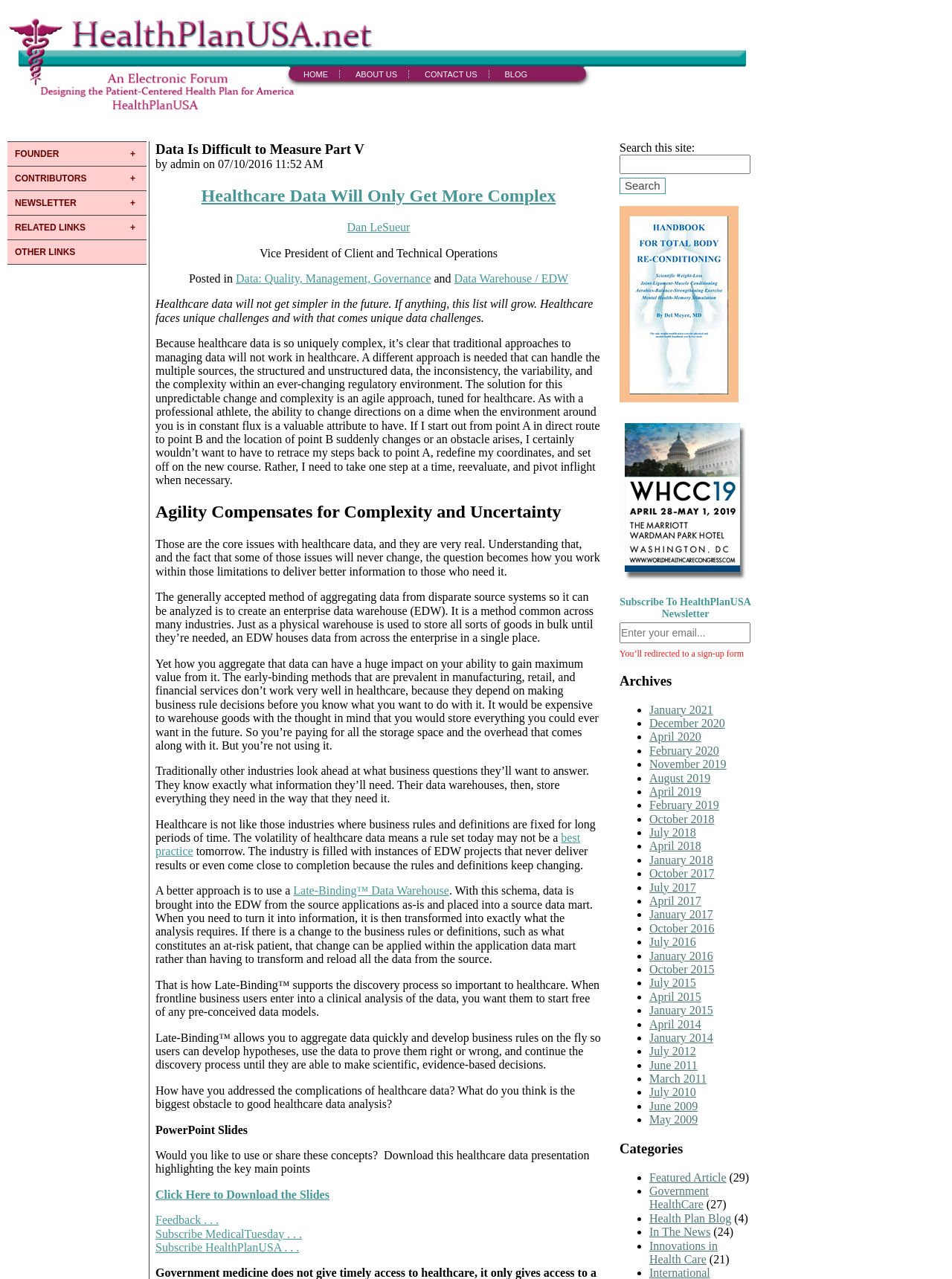Please reply to the following question with a single word or a short phrase:
What is the approach suggested for managing healthcare data?

Late-Binding Data Warehouse